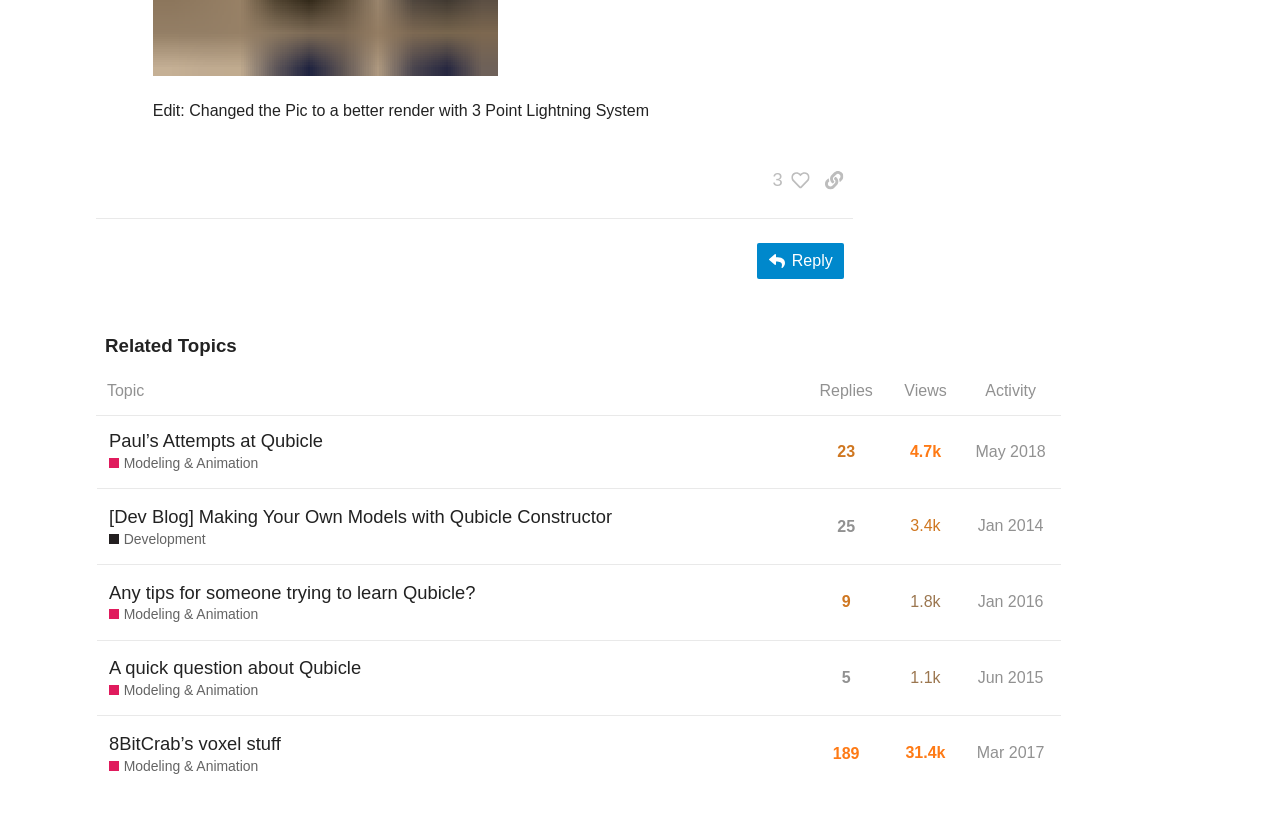Could you find the bounding box coordinates of the clickable area to complete this instruction: "Click the 'Reply' button"?

[0.592, 0.297, 0.659, 0.341]